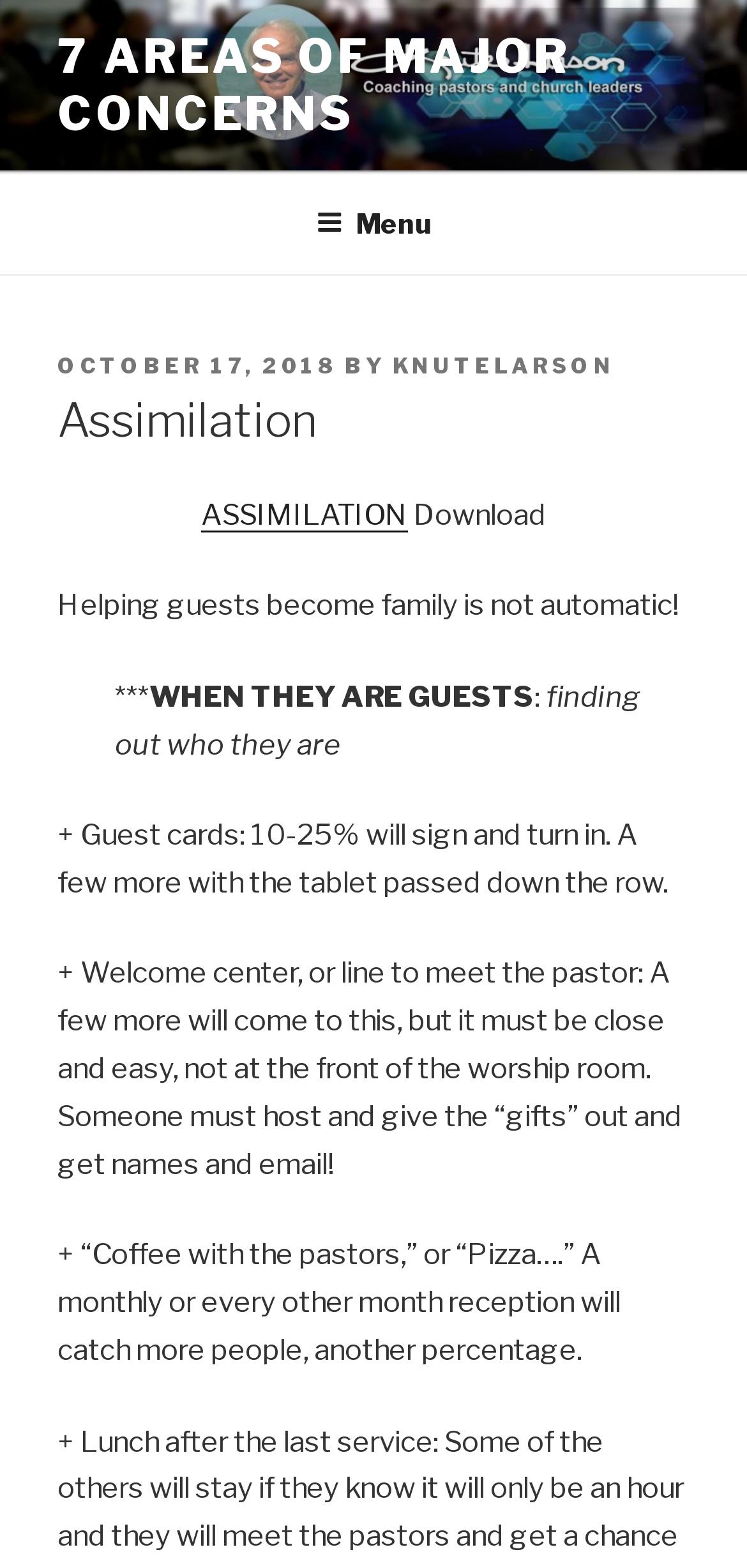Locate the bounding box of the UI element based on this description: "October 17, 2018November 3, 2018". Provide four float numbers between 0 and 1 as [left, top, right, bottom].

[0.077, 0.224, 0.451, 0.241]